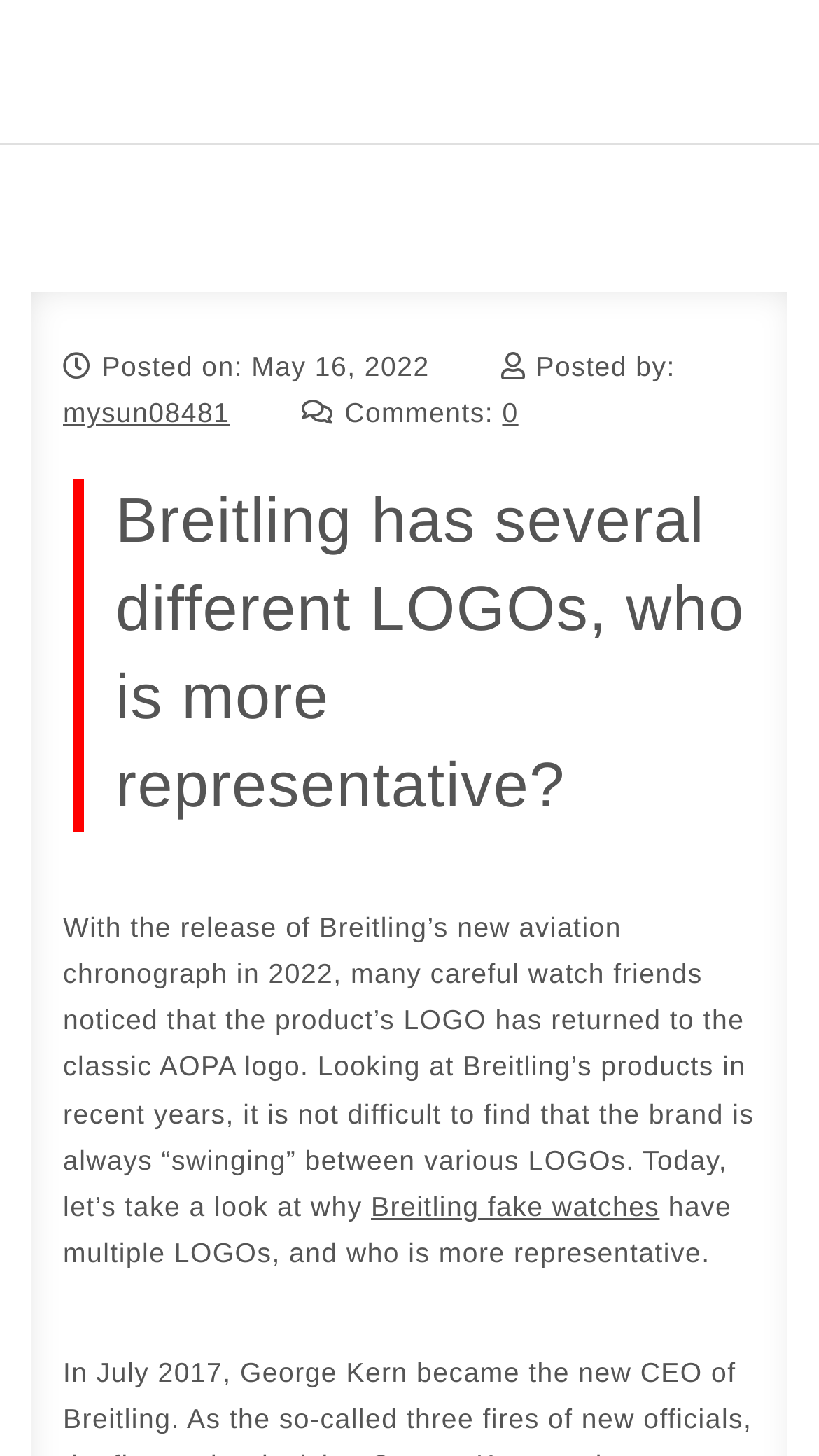Use the details in the image to answer the question thoroughly: 
What is the date of the posted article?

The date of the posted article can be found in the StaticText element 'Posted on: May 16, 2022' which is a child of the button 'Toggle navigation'.